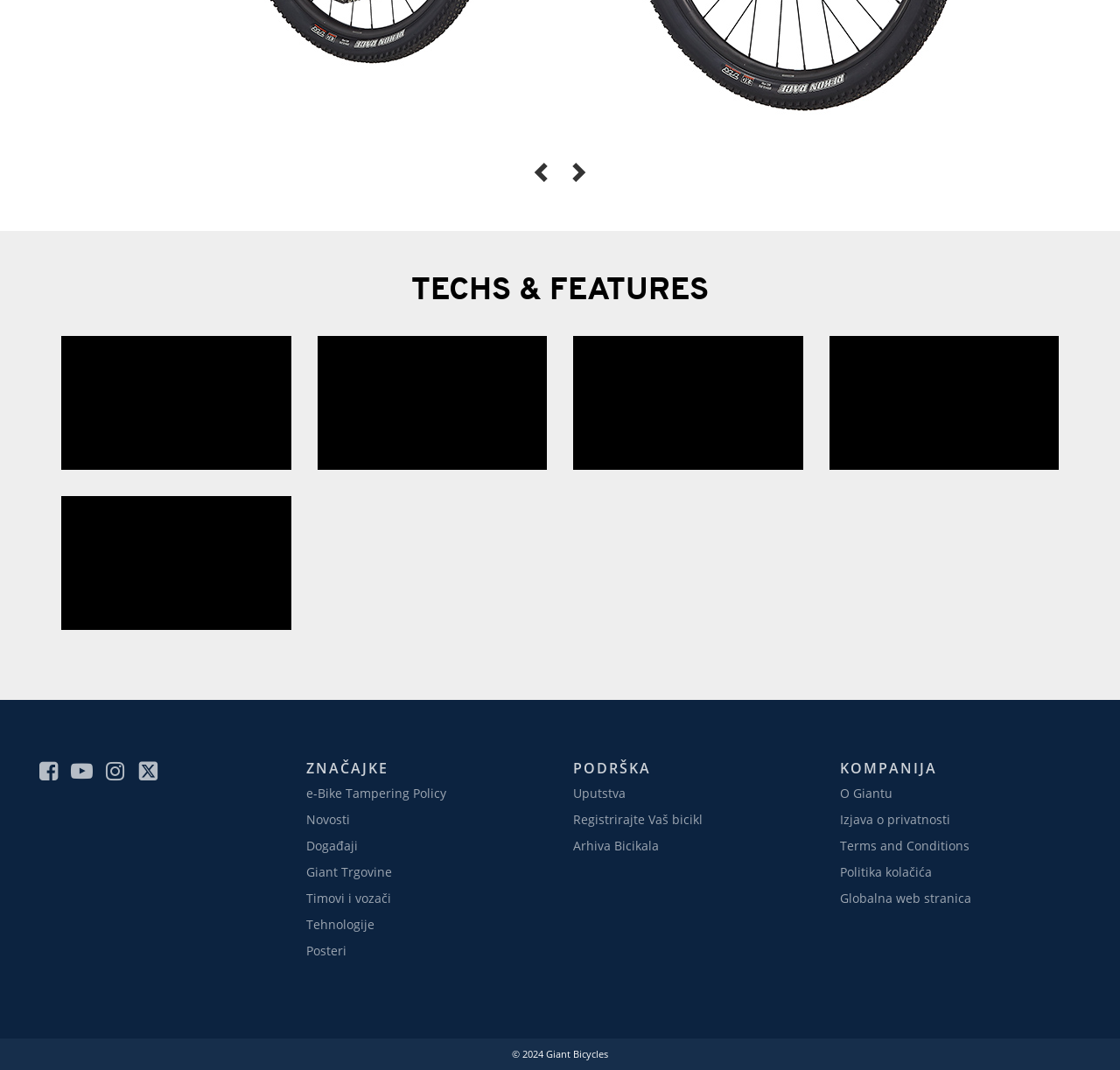What is the copyright year mentioned at the bottom of the page?
Give a one-word or short-phrase answer derived from the screenshot.

2024